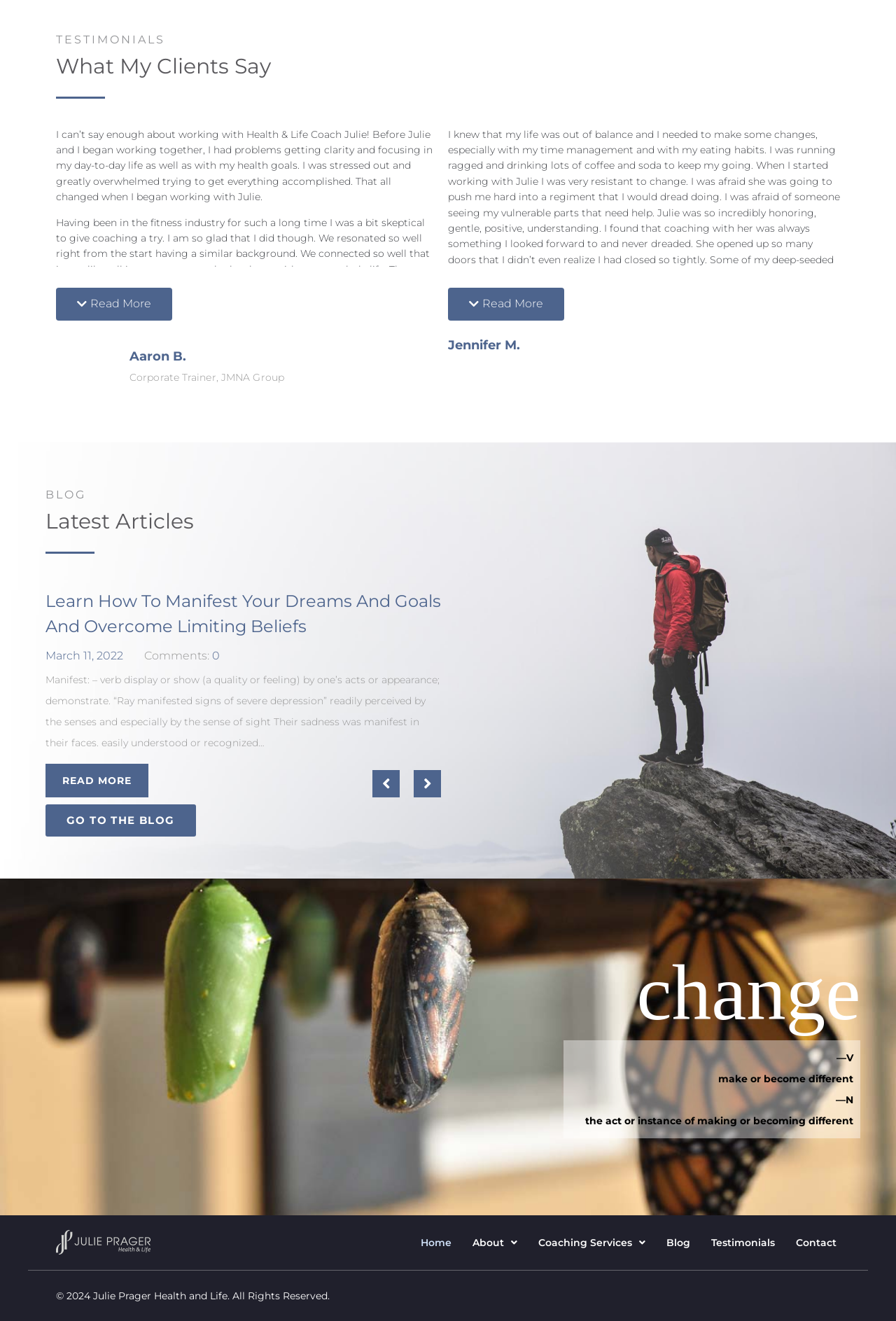Using the description "alt="Julie Prager Health and Life"", predict the bounding box of the relevant HTML element.

[0.062, 0.931, 0.168, 0.95]